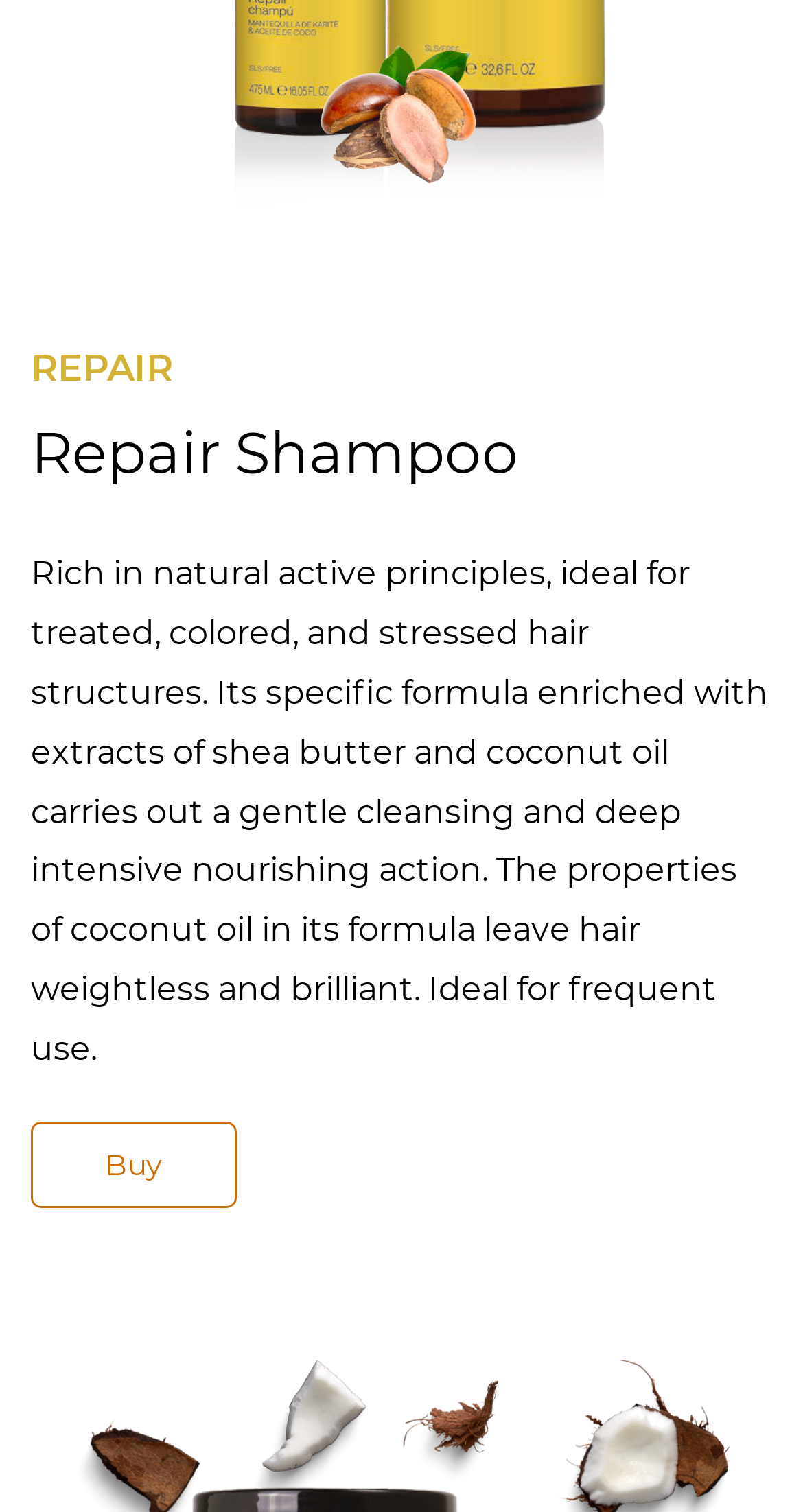Specify the bounding box coordinates (top-left x, top-left y, bottom-right x, bottom-right y) of the UI element in the screenshot that matches this description: Buy

[0.038, 0.741, 0.295, 0.798]